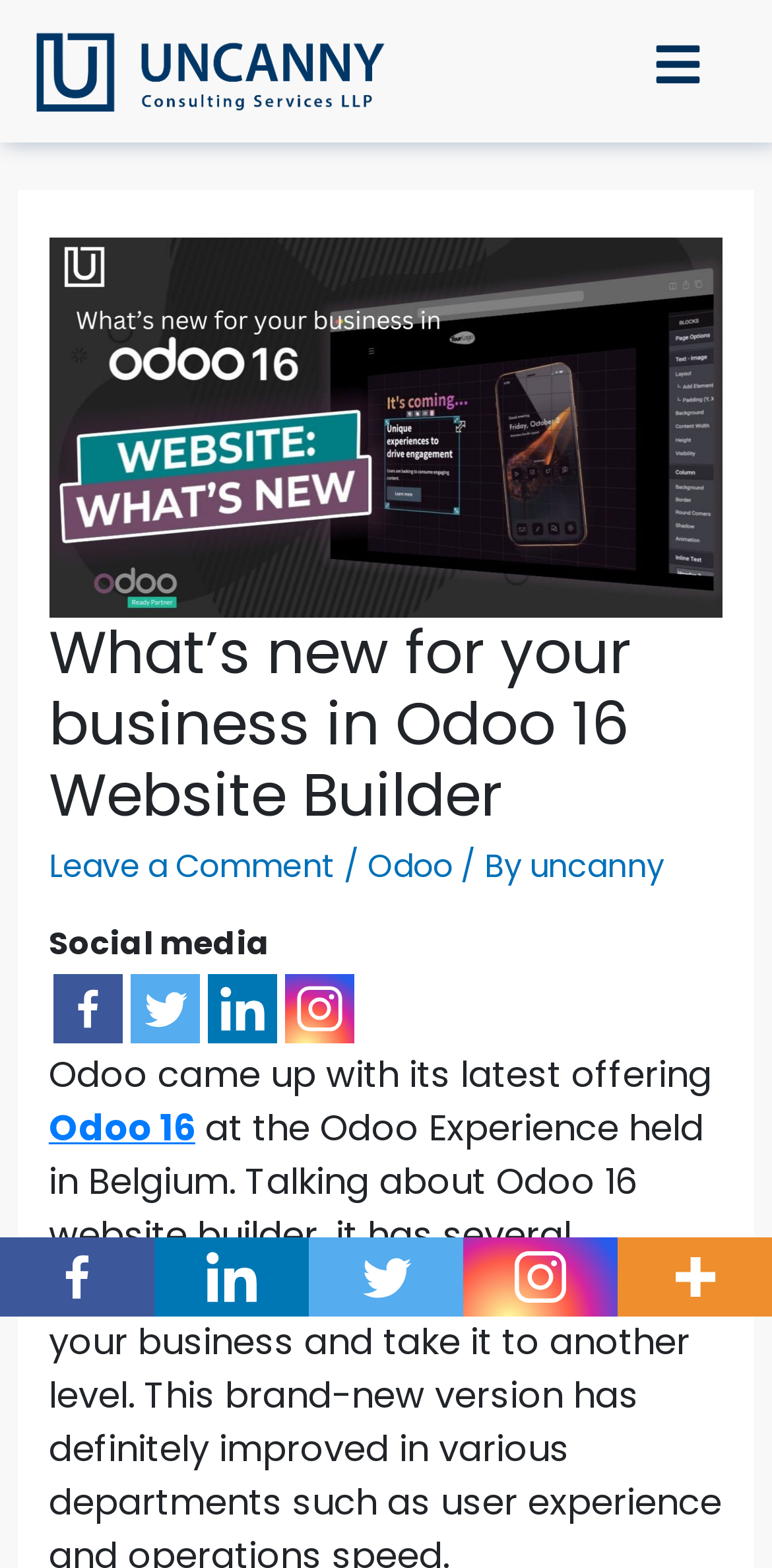Illustrate the webpage with a detailed description.

This webpage is about Odoo 16 Website Builder, specifically highlighting its features and benefits for businesses. At the top left corner, there is a logo of Uncanny Consulting Services LLP, which is also a clickable link. 

On the top right side, there is a header section that contains a heading "What’s new for your business in Odoo 16 Website Builder" along with an image. Below the heading, there are links to "Leave a Comment", "Odoo", and "uncanny" with a slash separator in between. 

Underneath the header section, there is a text "Social media" followed by links to various social media platforms such as Facebook, Twitter, Linkedin, and Instagram, each accompanied by an image. 

The main content of the webpage starts with a paragraph of text "Odoo came up with its latest offering" followed by a link to "Odoo 16". 

At the bottom of the page, there are again links to social media platforms, including Facebook, Linkedin, Twitter, and Instagram, each accompanied by an image. Additionally, there is a "More" link at the bottom right corner, also accompanied by an image.